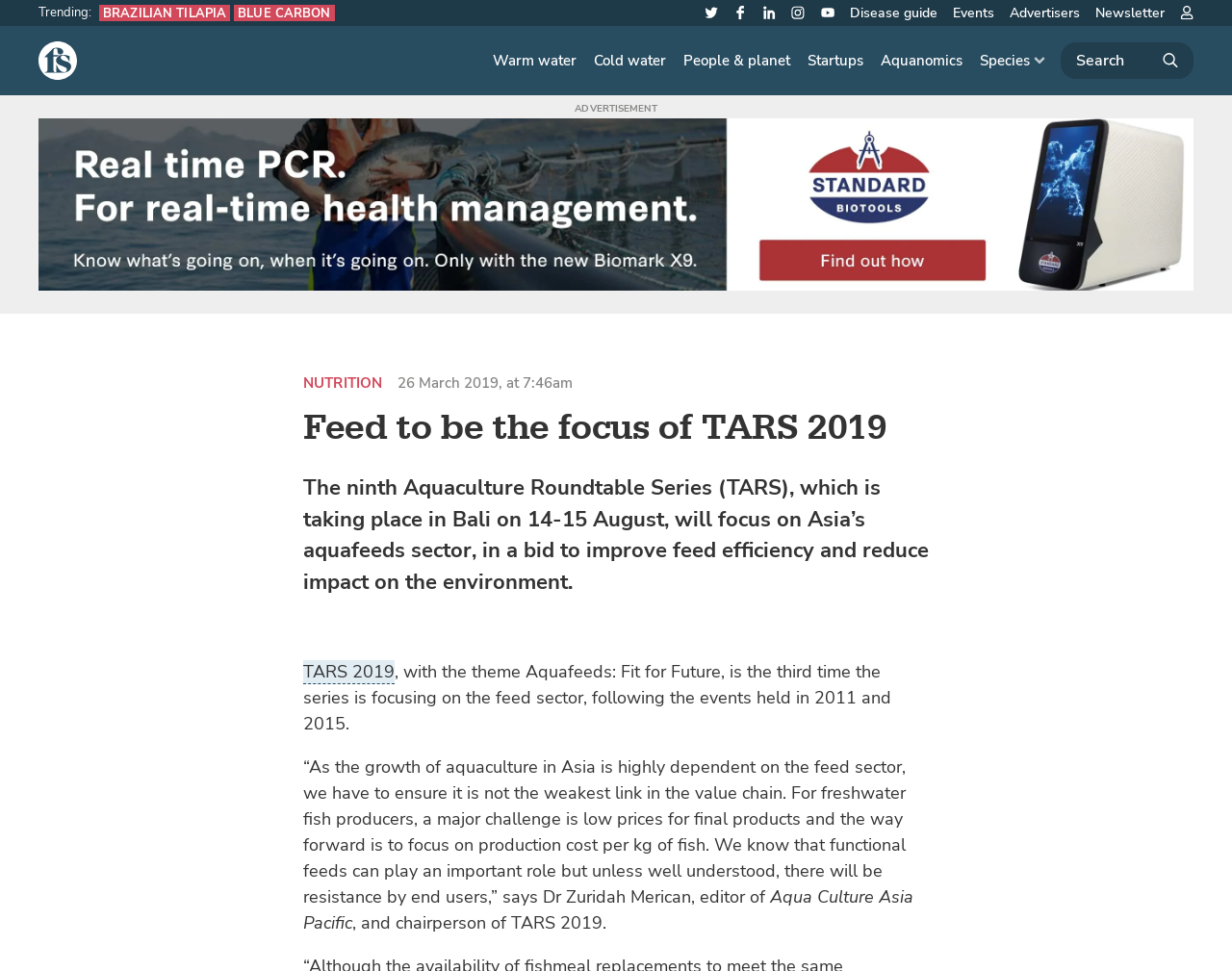Please identify the bounding box coordinates of the clickable area that will fulfill the following instruction: "Click on the 'TARS 2019' link". The coordinates should be in the format of four float numbers between 0 and 1, i.e., [left, top, right, bottom].

[0.246, 0.68, 0.32, 0.705]